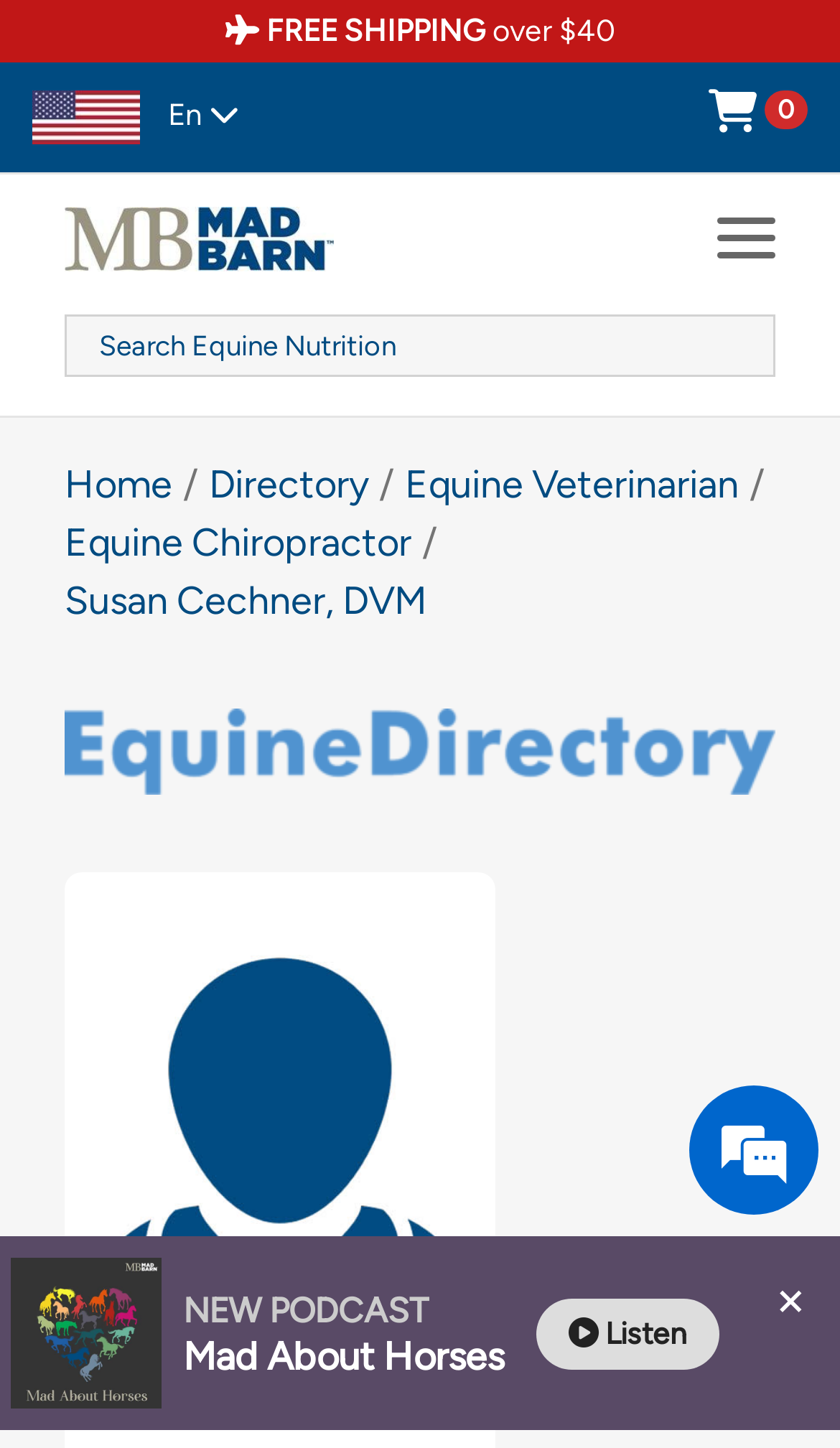Determine the bounding box coordinates of the section I need to click to execute the following instruction: "View your shopping cart". Provide the coordinates as four float numbers between 0 and 1, i.e., [left, top, right, bottom].

[0.818, 0.071, 0.903, 0.092]